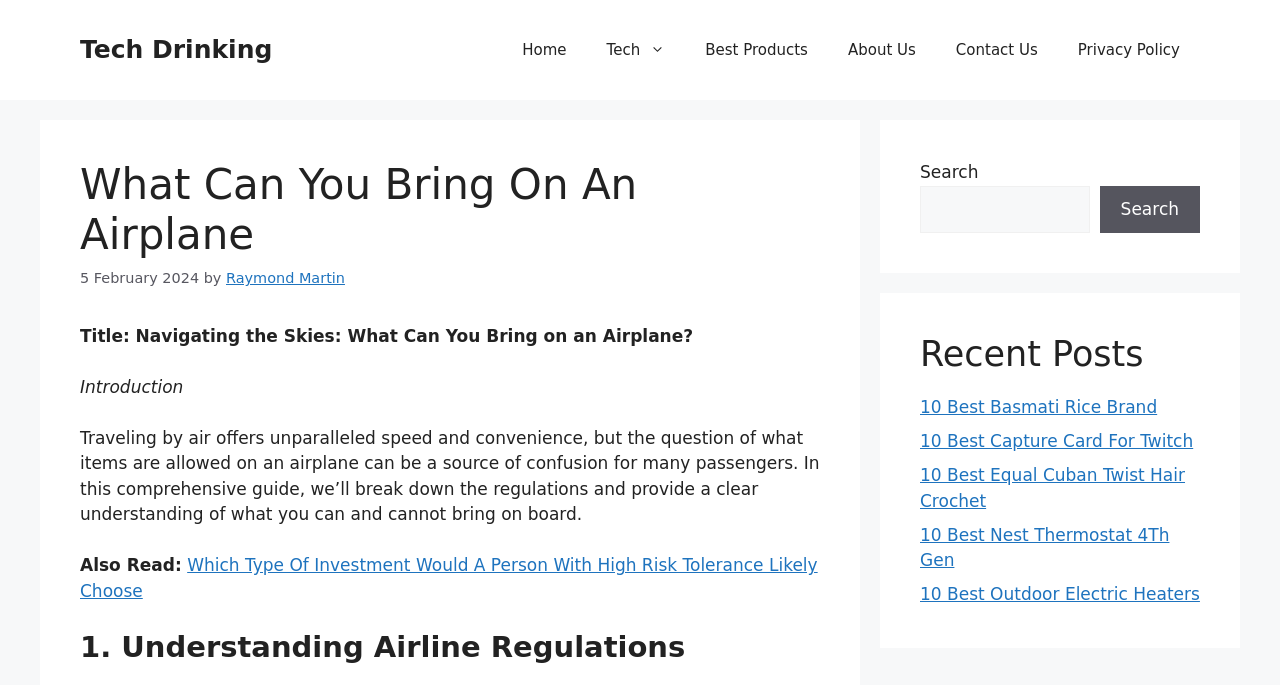Find the bounding box coordinates for the HTML element described in this sentence: "parent_node: Search name="s"". Provide the coordinates as four float numbers between 0 and 1, in the format [left, top, right, bottom].

[0.719, 0.271, 0.851, 0.34]